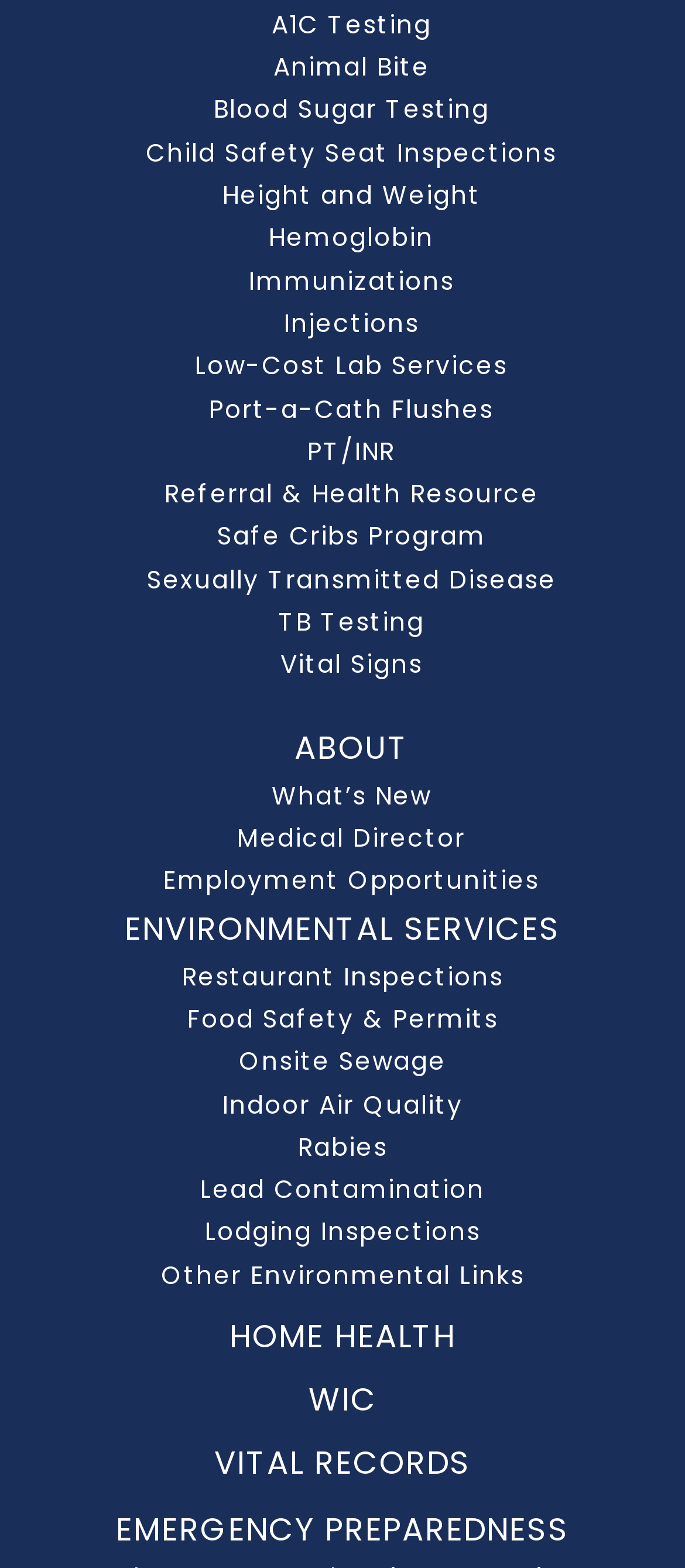Respond with a single word or phrase to the following question:
How many health services are listed?

22